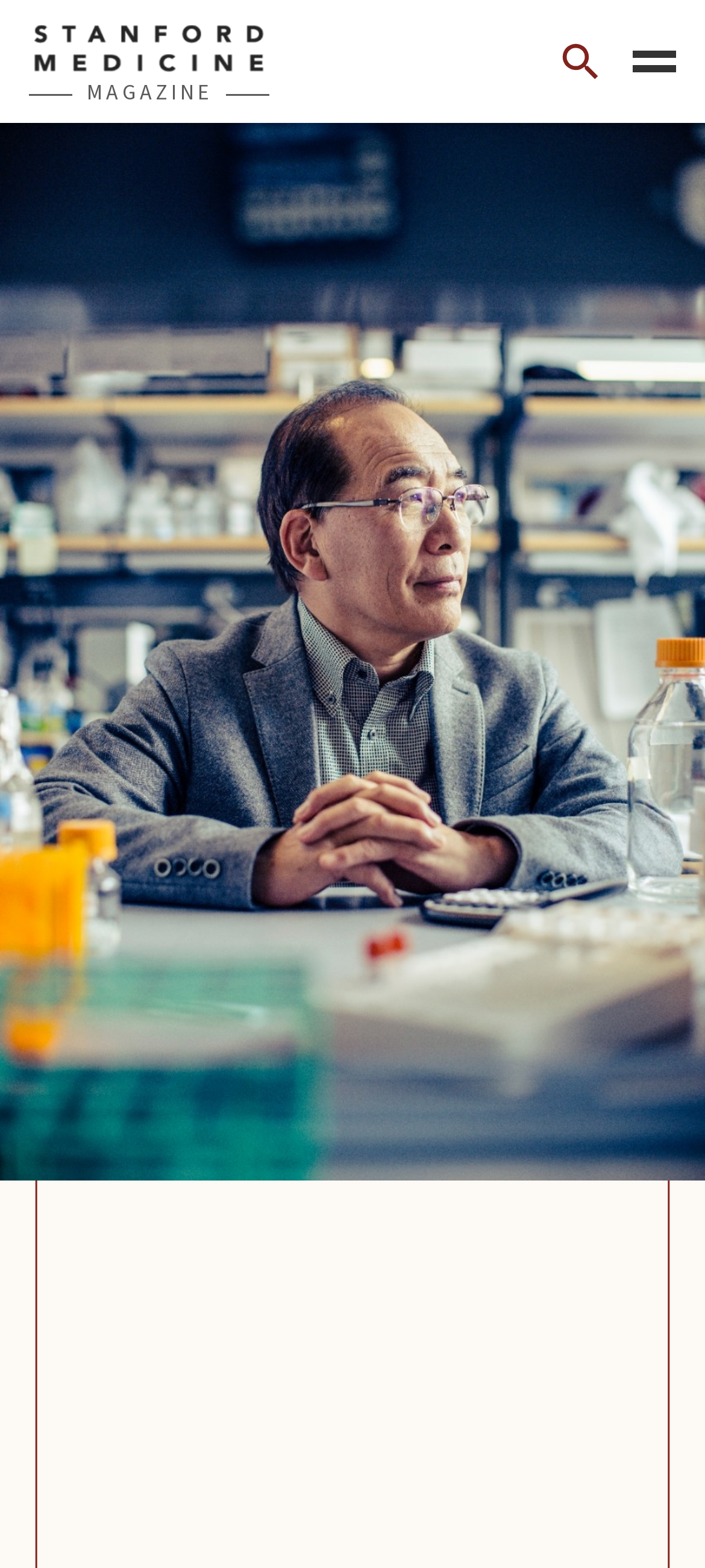Provide a brief response to the question below using one word or phrase:
What is the name of the magazine?

MAGAZINE